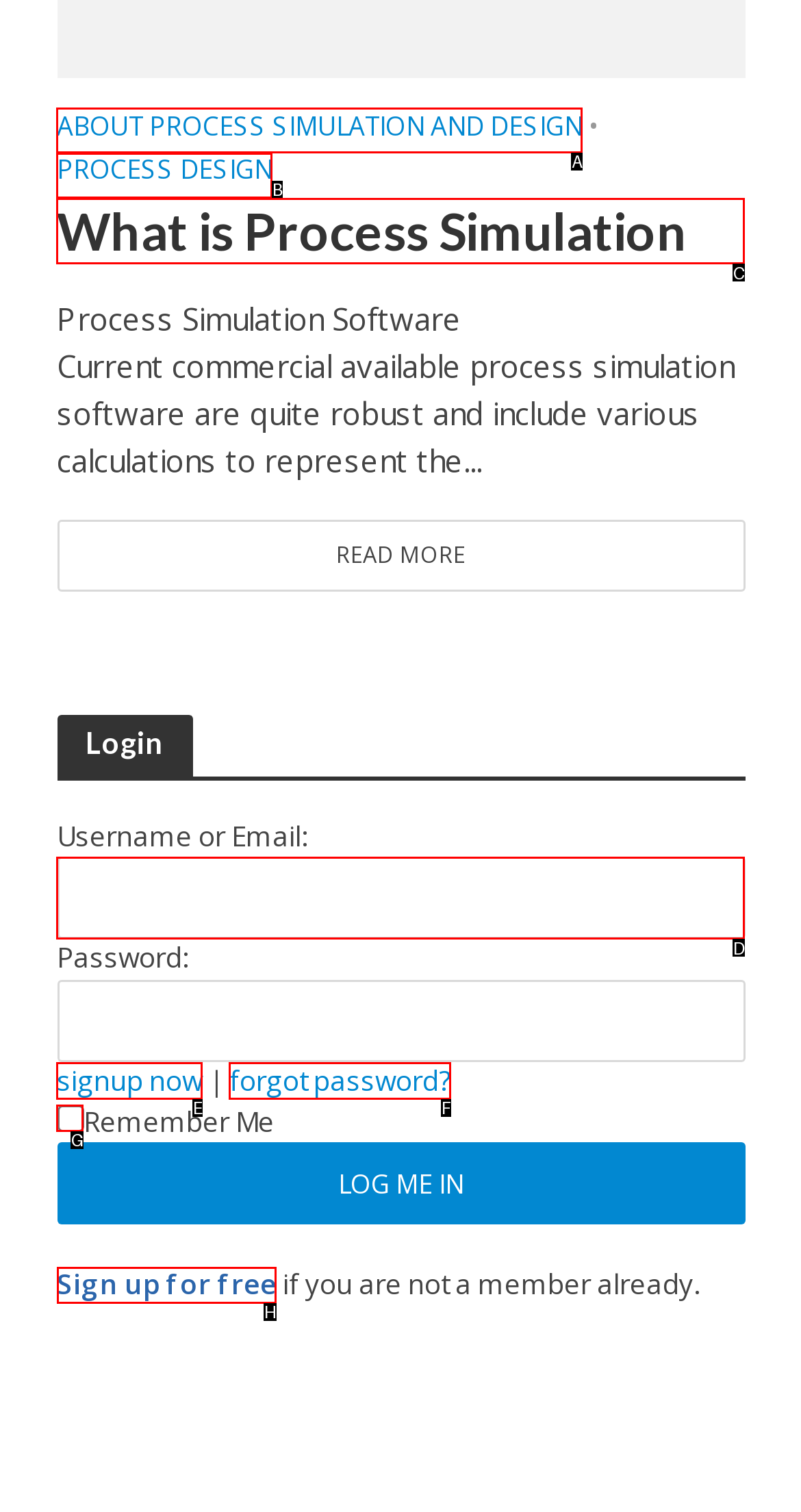Select the proper UI element to click in order to perform the following task: Sign up for free. Indicate your choice with the letter of the appropriate option.

H